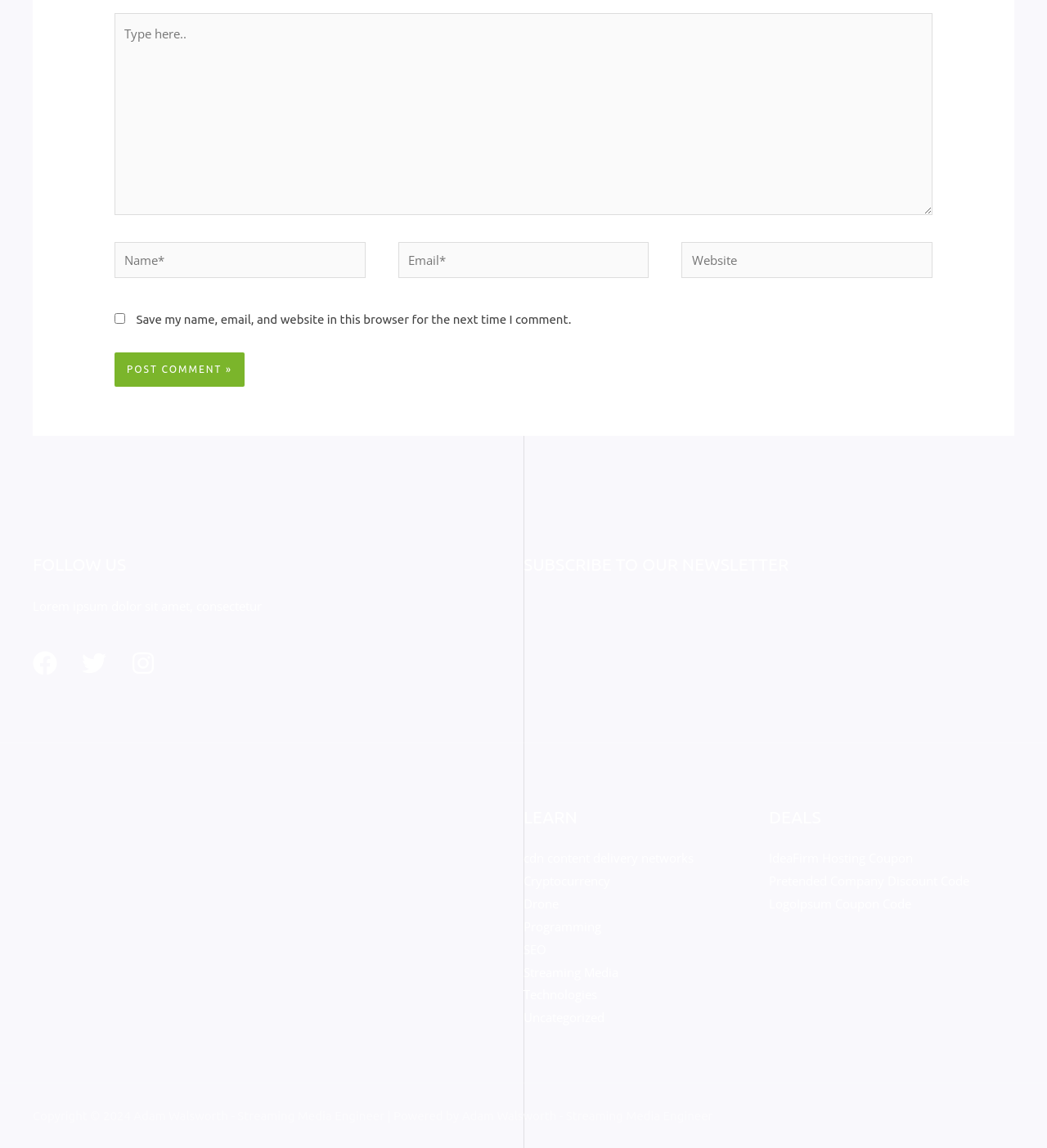Locate the bounding box coordinates of the element to click to perform the following action: 'Enter your name'. The coordinates should be given as four float values between 0 and 1, in the form of [left, top, right, bottom].

[0.109, 0.211, 0.349, 0.242]